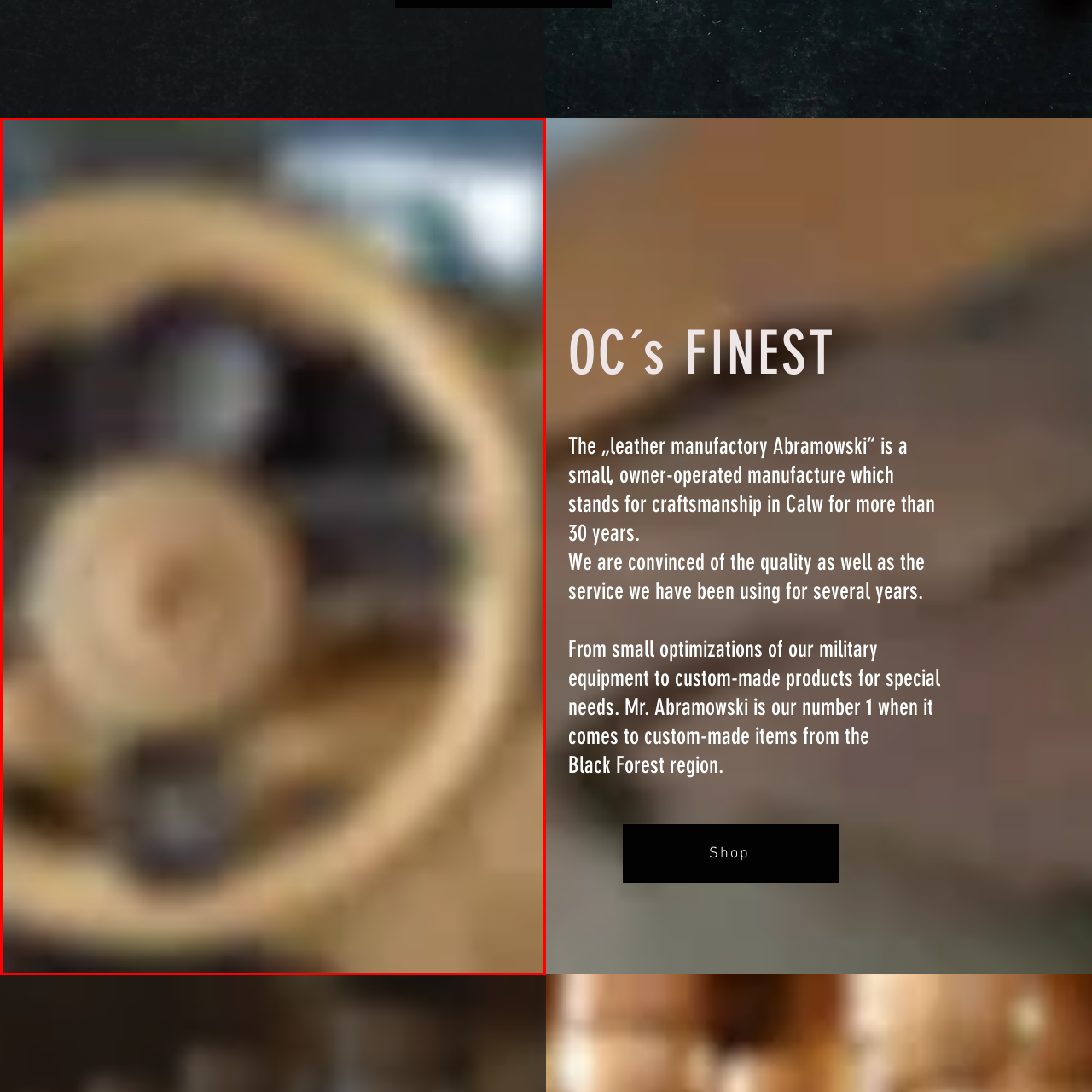What is hinted in the background of the image?
Examine the area marked by the red bounding box and respond with a one-word or short phrase answer.

Vehicle interior